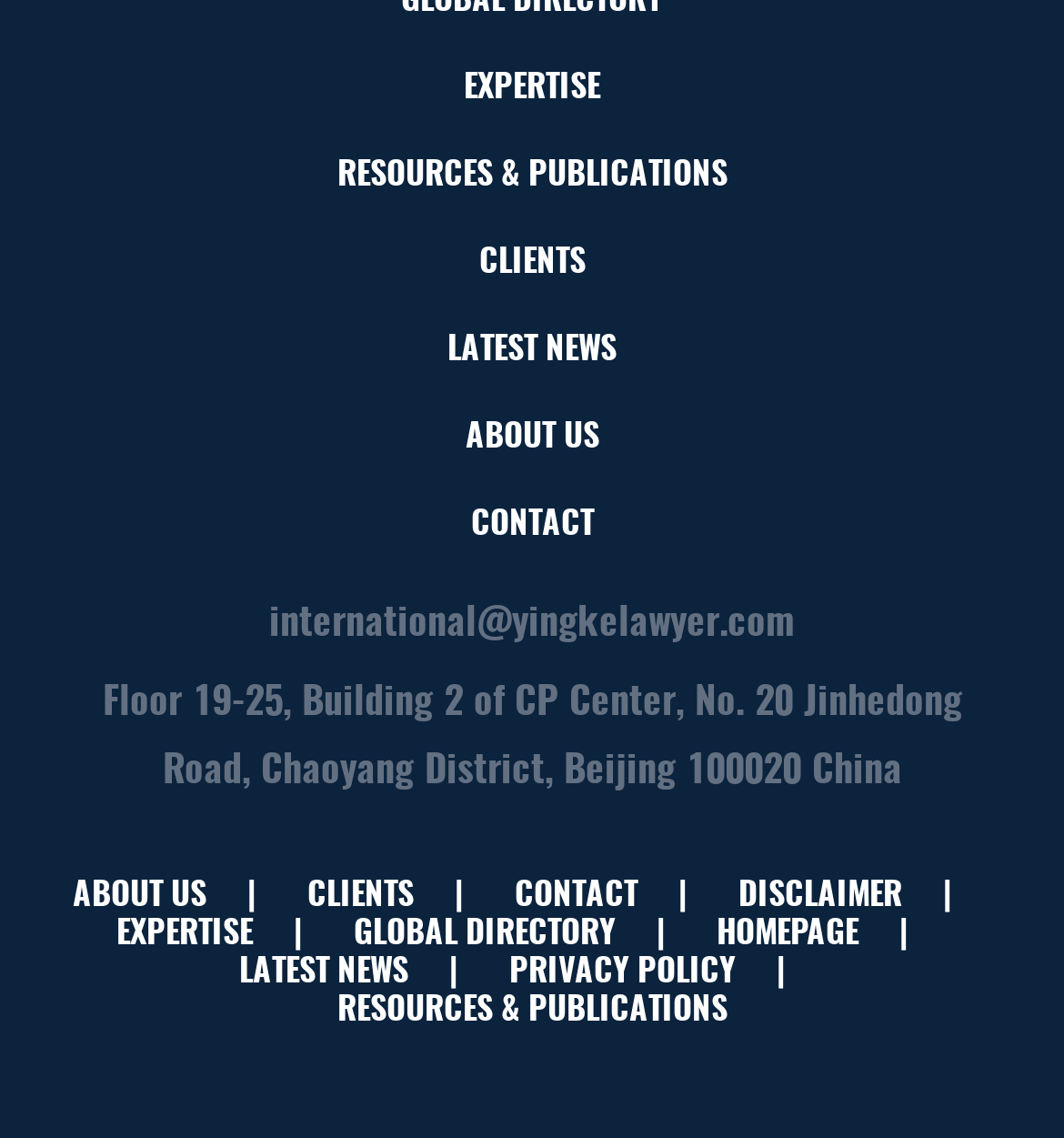Use a single word or phrase to respond to the question:
What is the address of the law firm?

Floor 19-25, Building 2 of CP Center, No. 20 Jinhedong Road, Chaoyang District, Beijing 100020 China